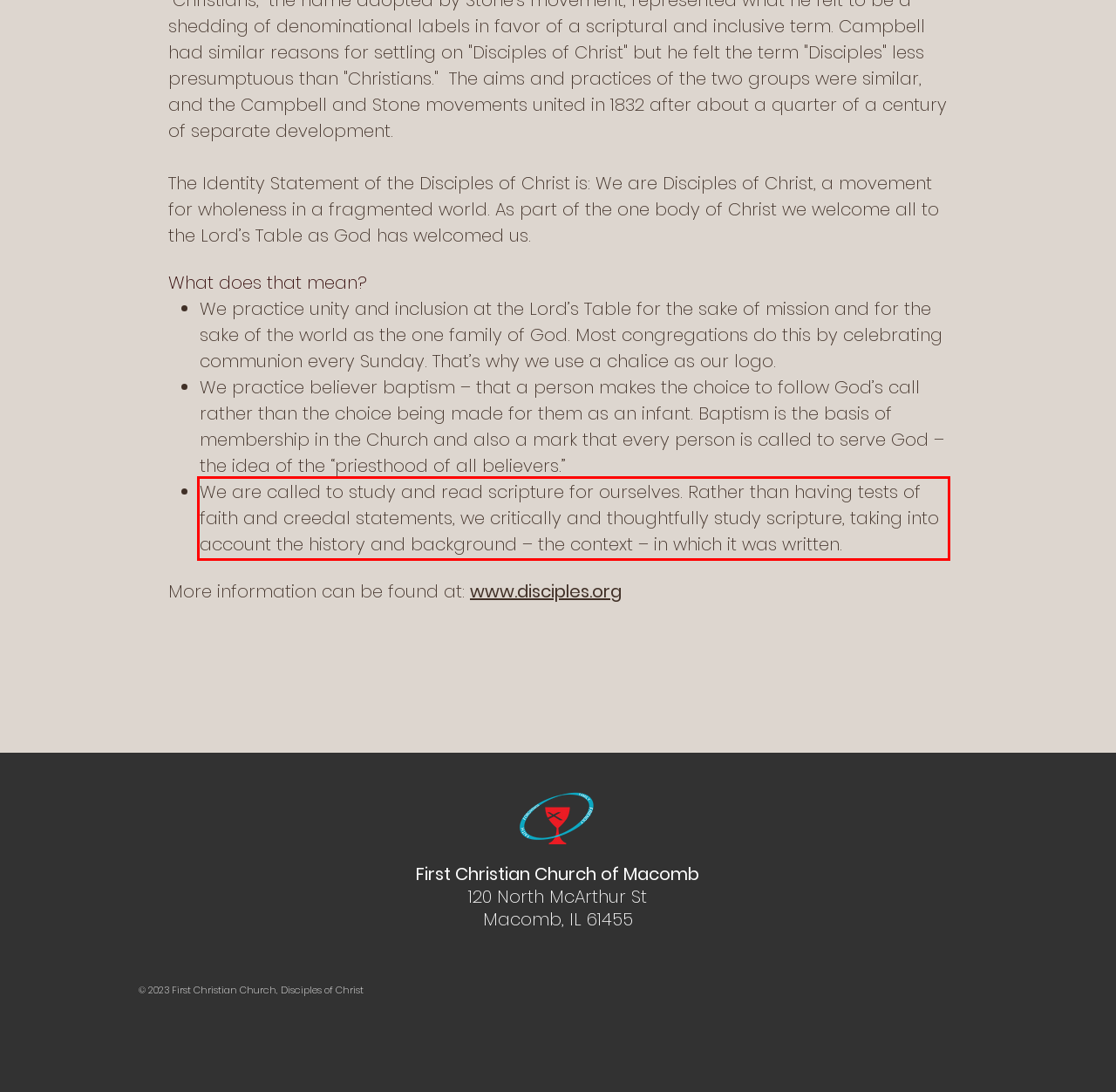Given a screenshot of a webpage, identify the red bounding box and perform OCR to recognize the text within that box.

We are called to study and read scripture for ourselves. Rather than having tests of faith and creedal statements, we critically and thoughtfully study scripture, taking into account the history and background – the context – in which it was written.